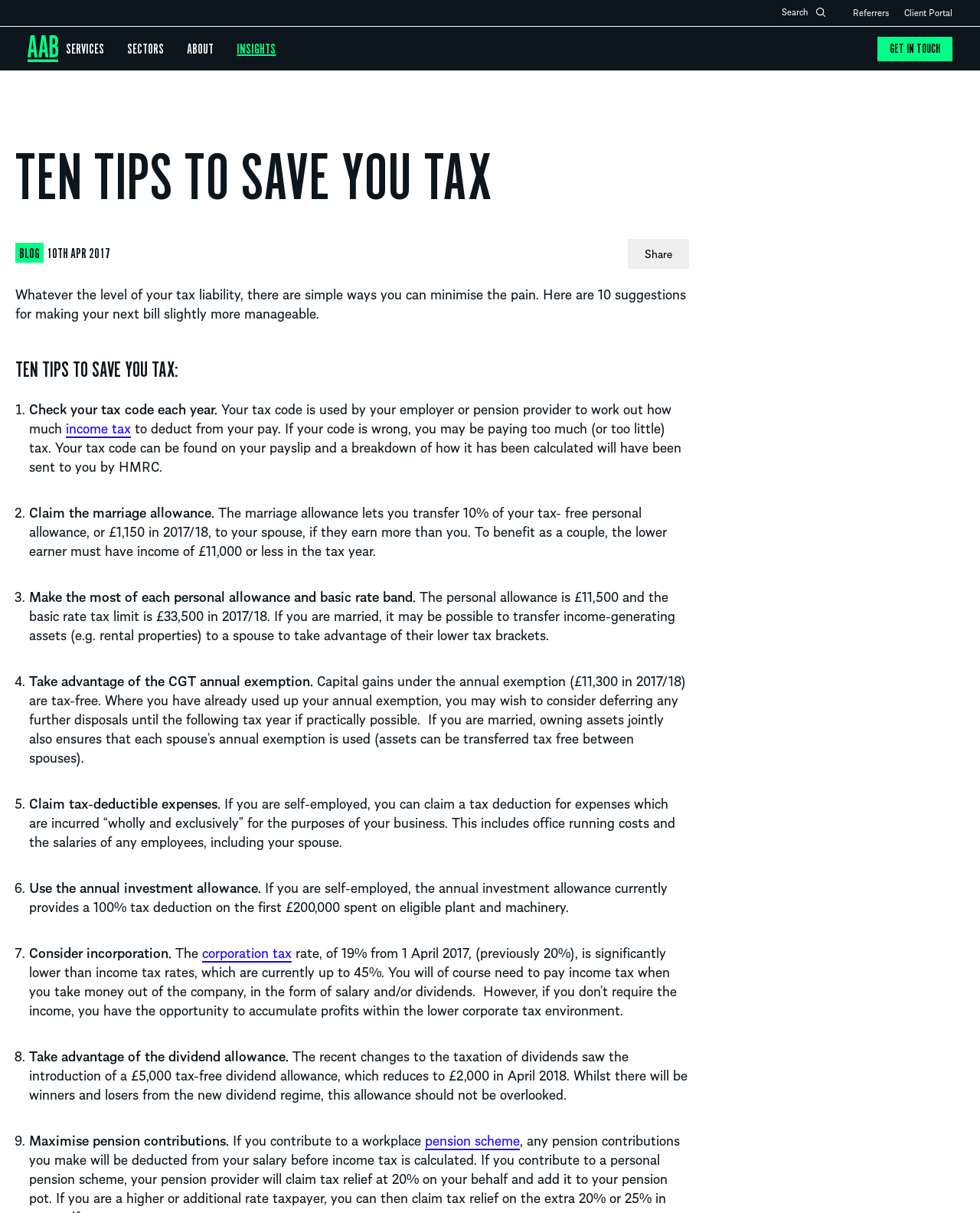Locate the bounding box coordinates of the element's region that should be clicked to carry out the following instruction: "View Client Portal". The coordinates need to be four float numbers between 0 and 1, i.e., [left, top, right, bottom].

[0.923, 0.0, 0.972, 0.02]